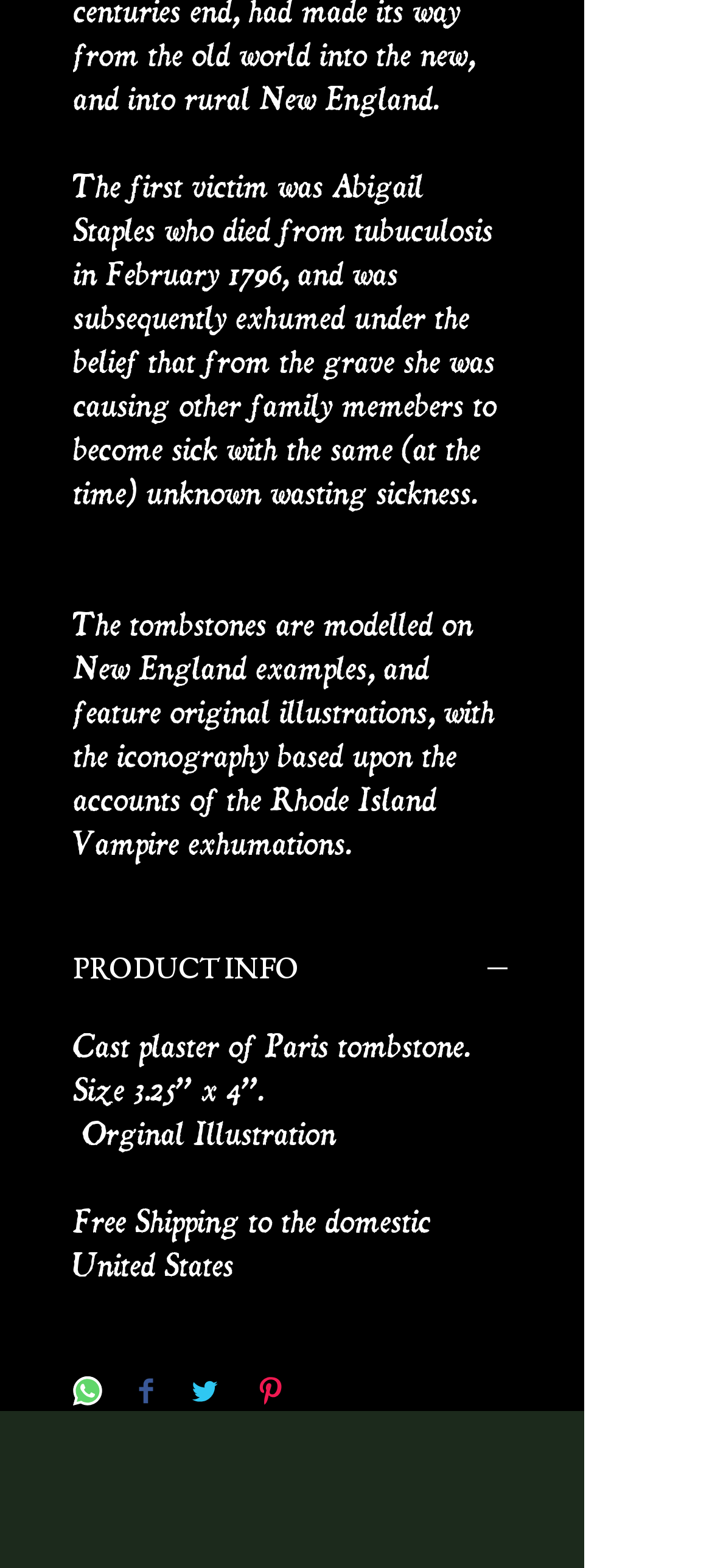Provide a thorough and detailed response to the question by examining the image: 
What is the theme of the tombstone illustrations?

I found this information in the text 'The tombstones are modelled on New England examples, and feature original illustrations, with the iconography based upon the accounts of the Rhode Island Vampire exhumations.' which is located in the middle of the webpage, describing the product.